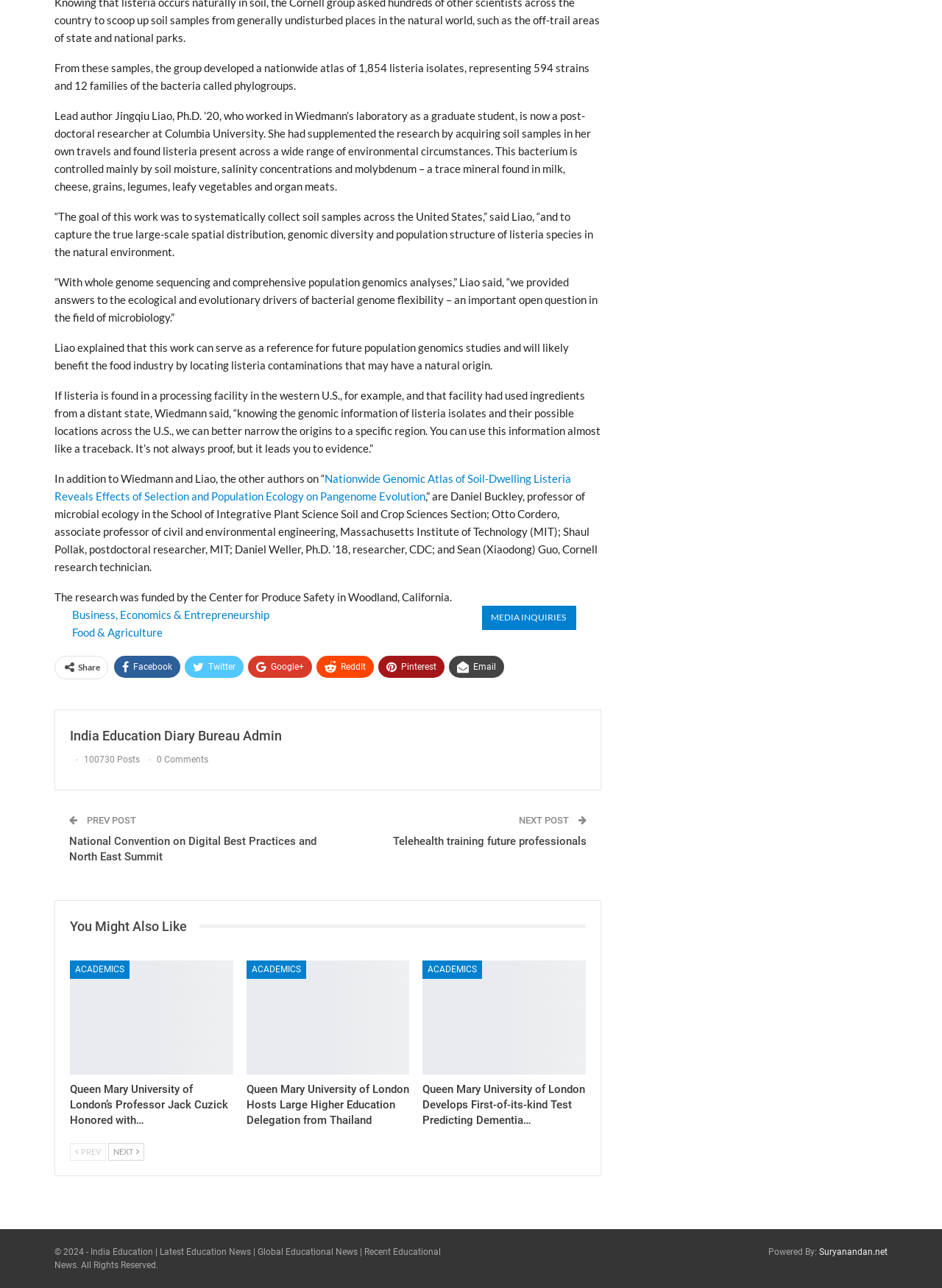Show me the bounding box coordinates of the clickable region to achieve the task as per the instruction: "Learn about Amplio Products & Services".

None